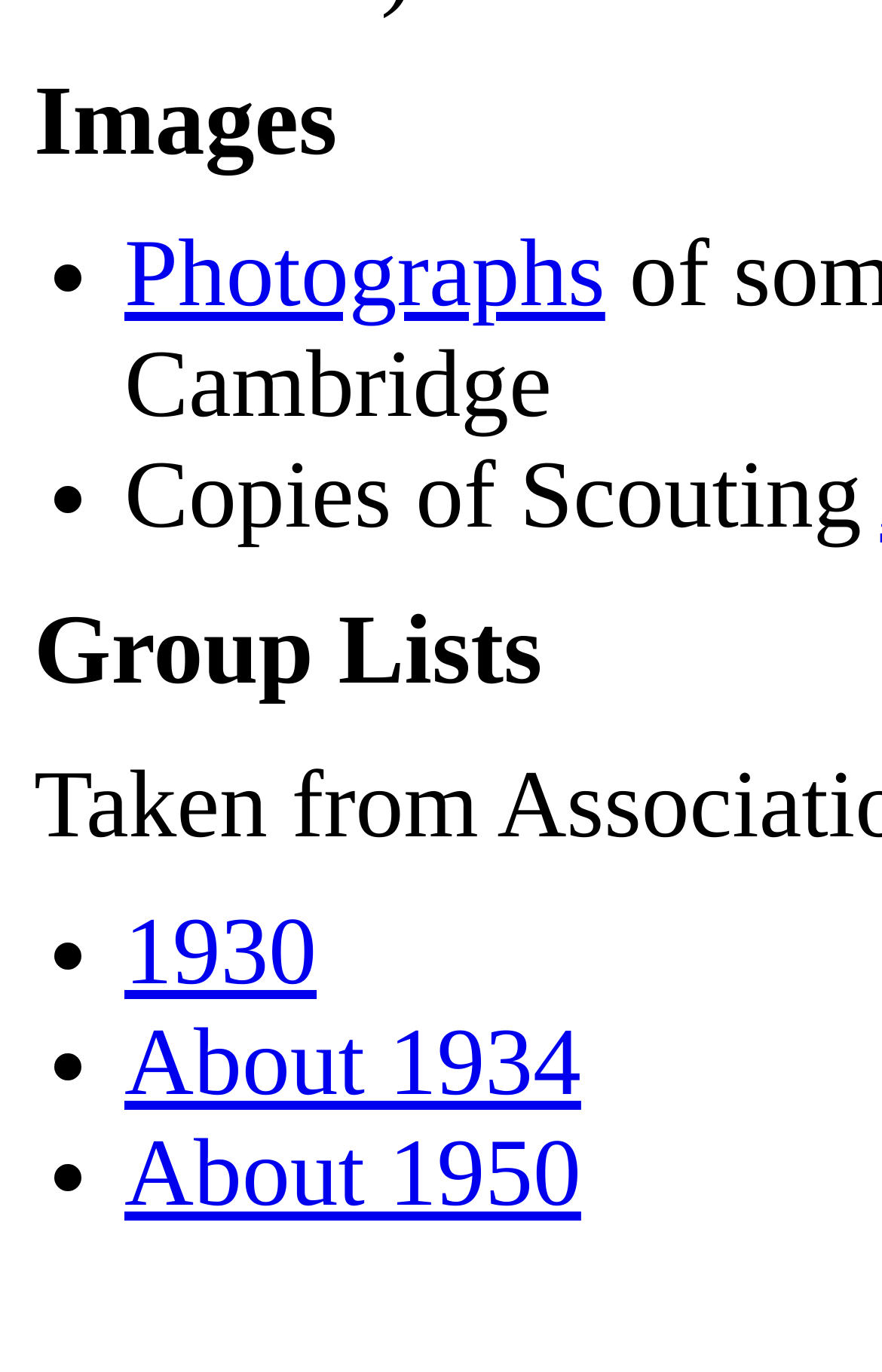What is the earliest year mentioned on the webpage?
Please provide a comprehensive answer based on the information in the image.

By examining the links on the webpage, I found that the earliest year mentioned is 1930, which is one of the categories of scouting photographs.